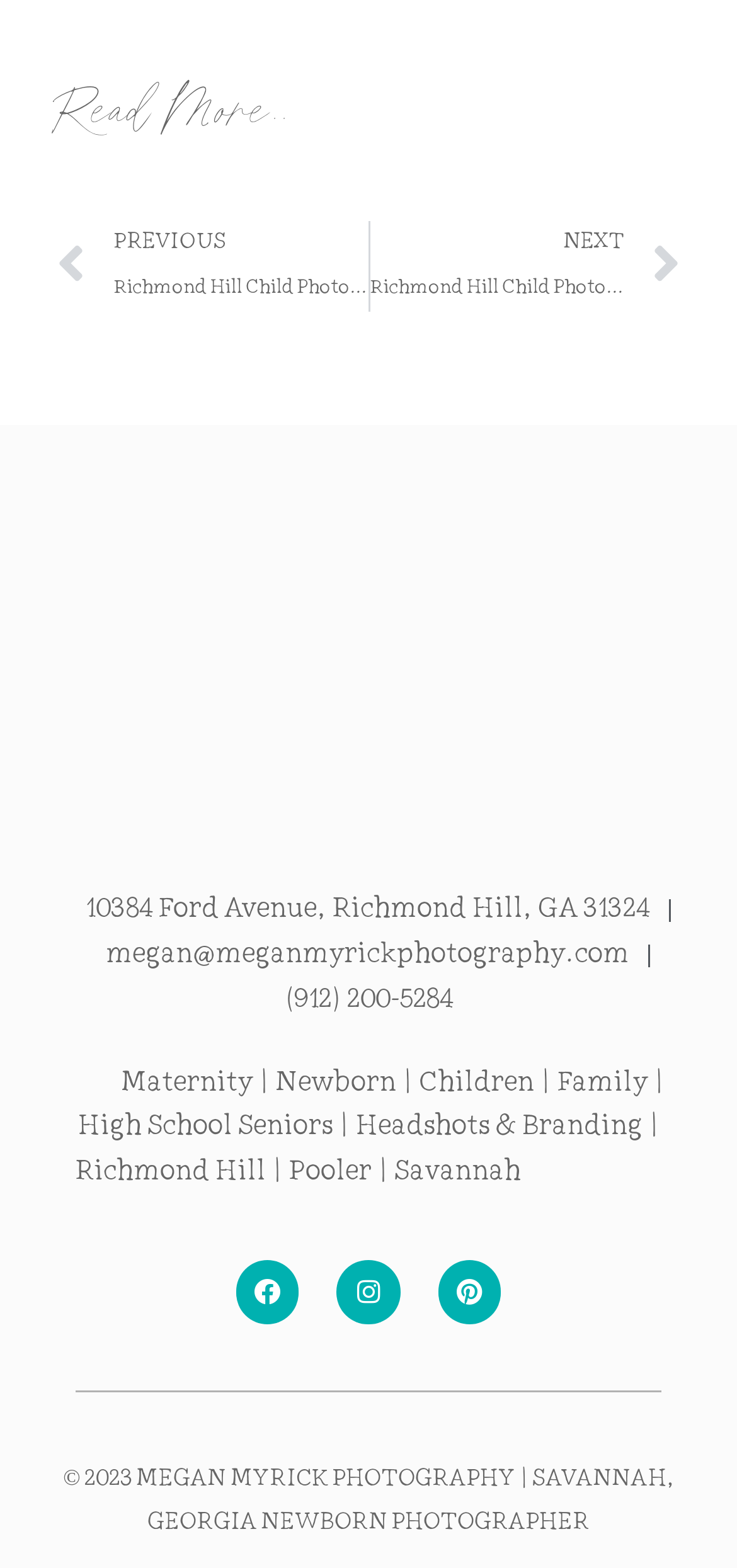What is the photographer's name?
Look at the screenshot and respond with a single word or phrase.

Megan Myrick